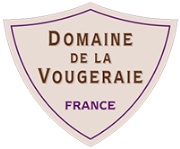Create a detailed narrative of what is happening in the image.

The image features the emblem of "Domaine de la Vougeraie," a distinguished winery located in France. The logo is designed in a shield shape, conveying a sense of heritage and quality associated with the wine produced at this estate. The text prominently displays the name "Domaine de la Vougeraie" in a classic font, emphasizing its prestige, with the word "FRANCE" placed below, indicating its geographical origin. This emblem reflects the winery's commitment to tradition and excellence in viniculture, likely resonating with wine enthusiasts and connoisseurs alike.